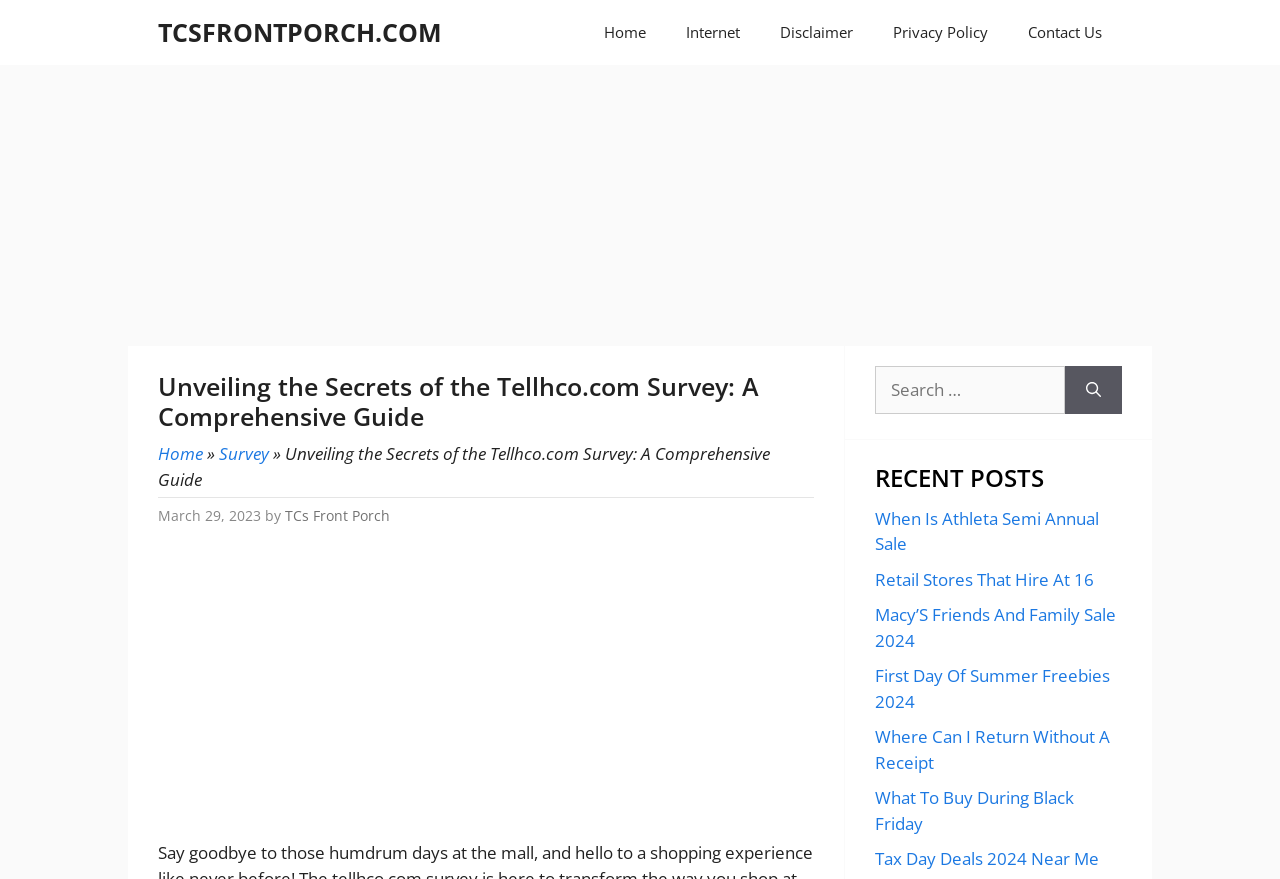Point out the bounding box coordinates of the section to click in order to follow this instruction: "Click on the 'Survey' link".

[0.171, 0.503, 0.21, 0.529]